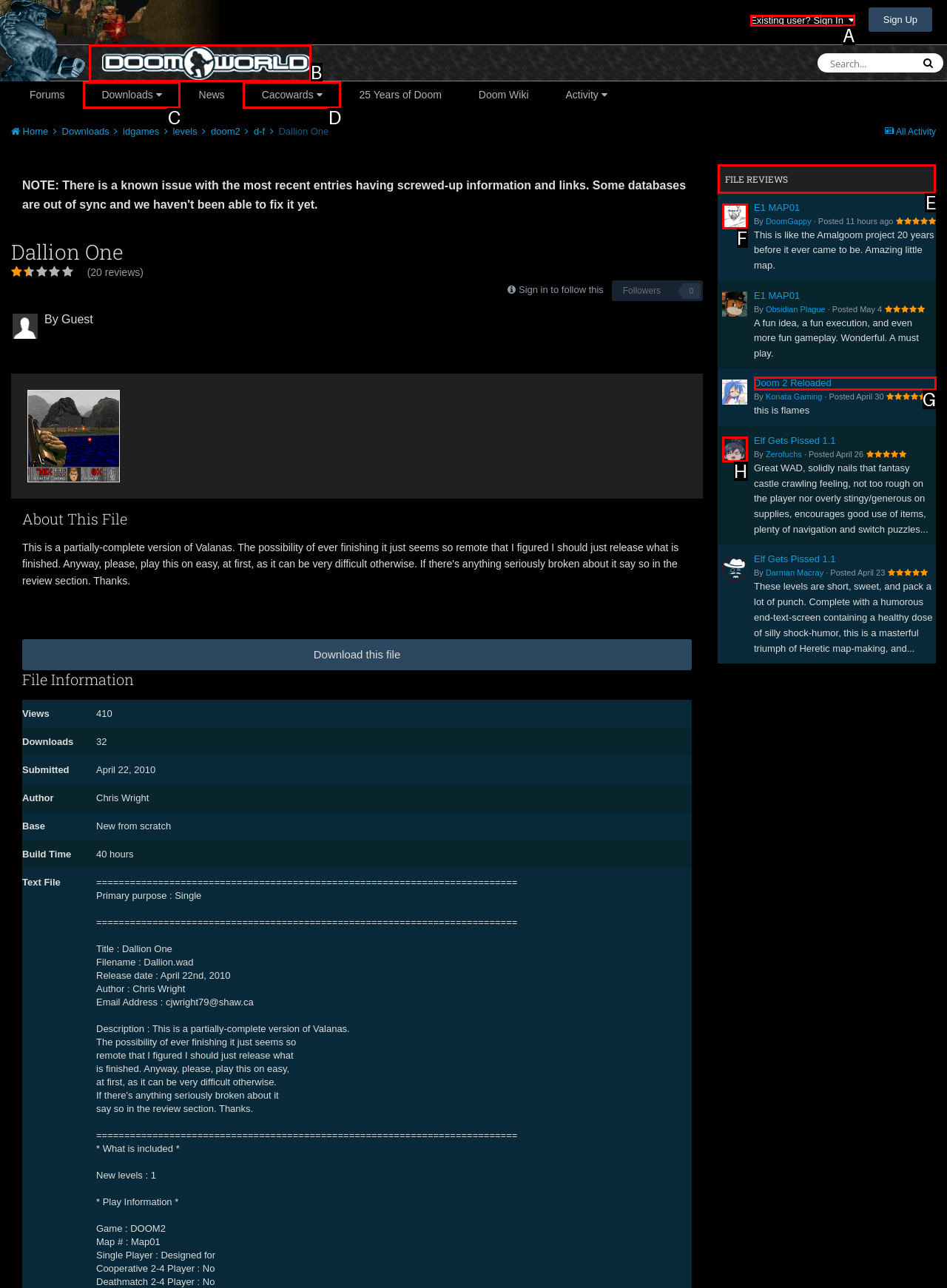Which HTML element should be clicked to complete the following task: View file reviews?
Answer with the letter corresponding to the correct choice.

E